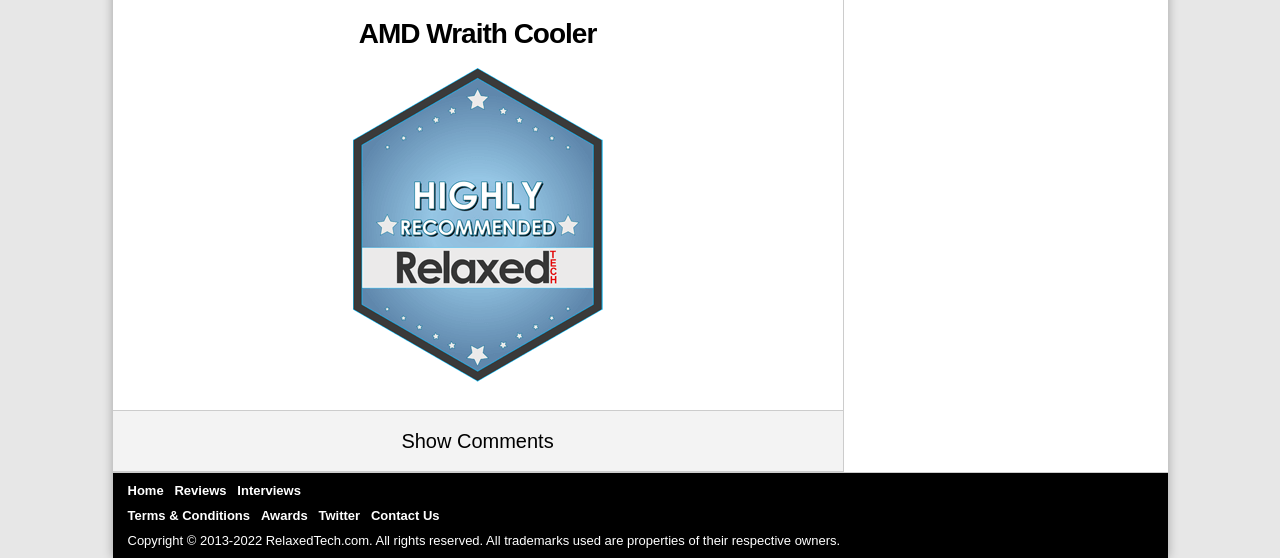Kindly determine the bounding box coordinates for the clickable area to achieve the given instruction: "View comments".

[0.314, 0.77, 0.433, 0.809]